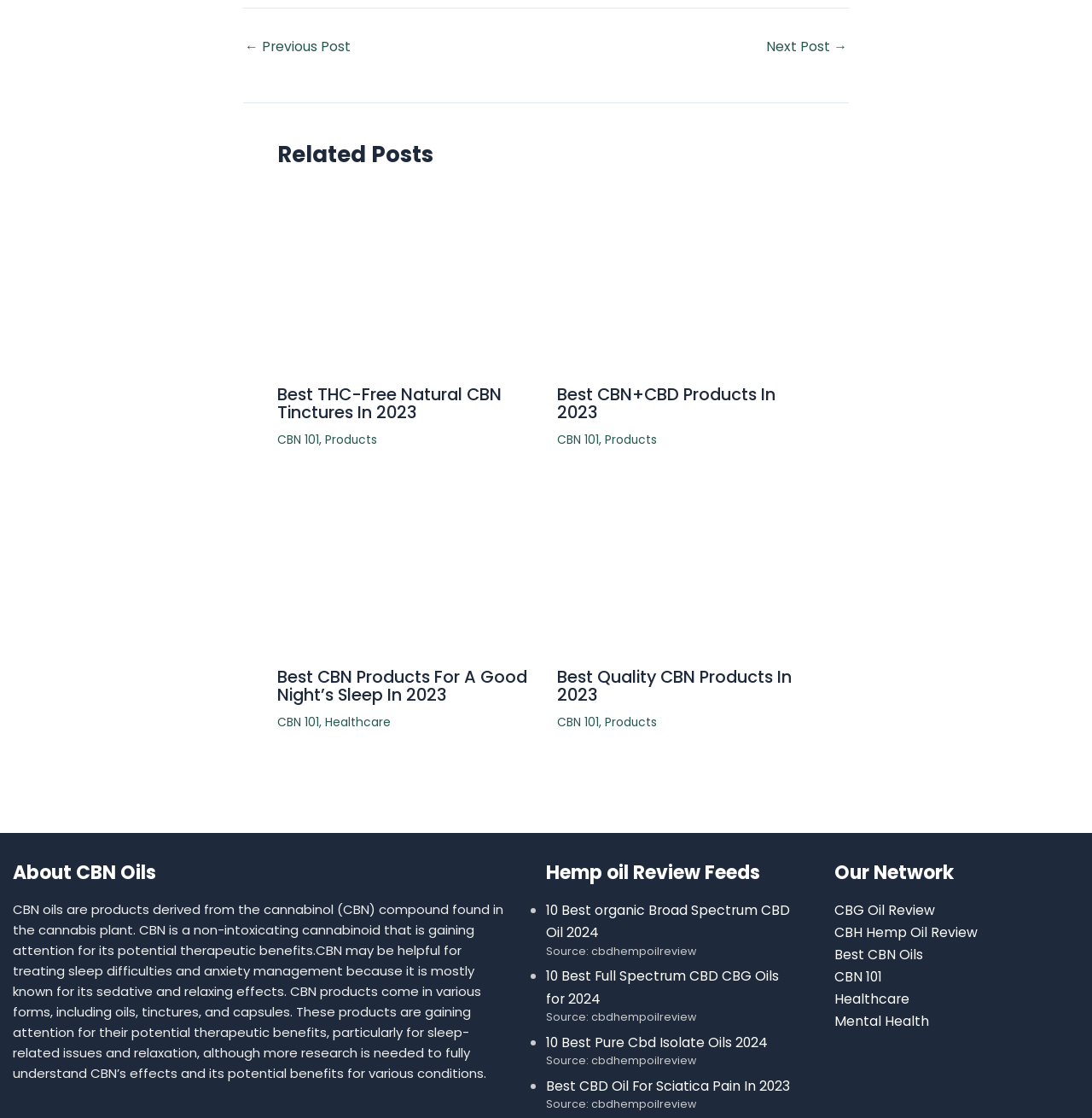What is the name of the network mentioned in the footer?
Refer to the image and answer the question using a single word or phrase.

Our Network